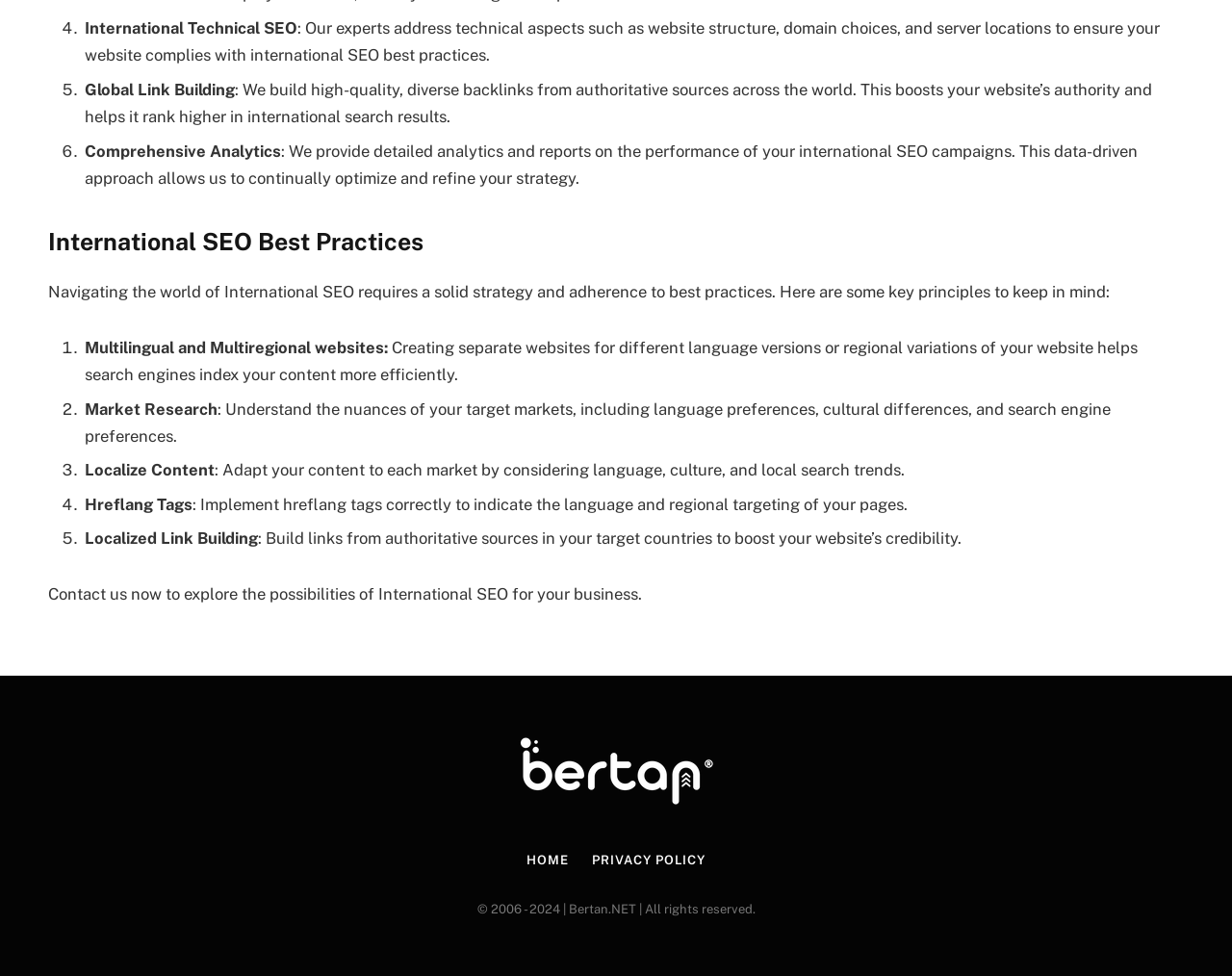Locate the bounding box for the described UI element: "Privacy Policy". Ensure the coordinates are four float numbers between 0 and 1, formatted as [left, top, right, bottom].

[0.481, 0.874, 0.573, 0.889]